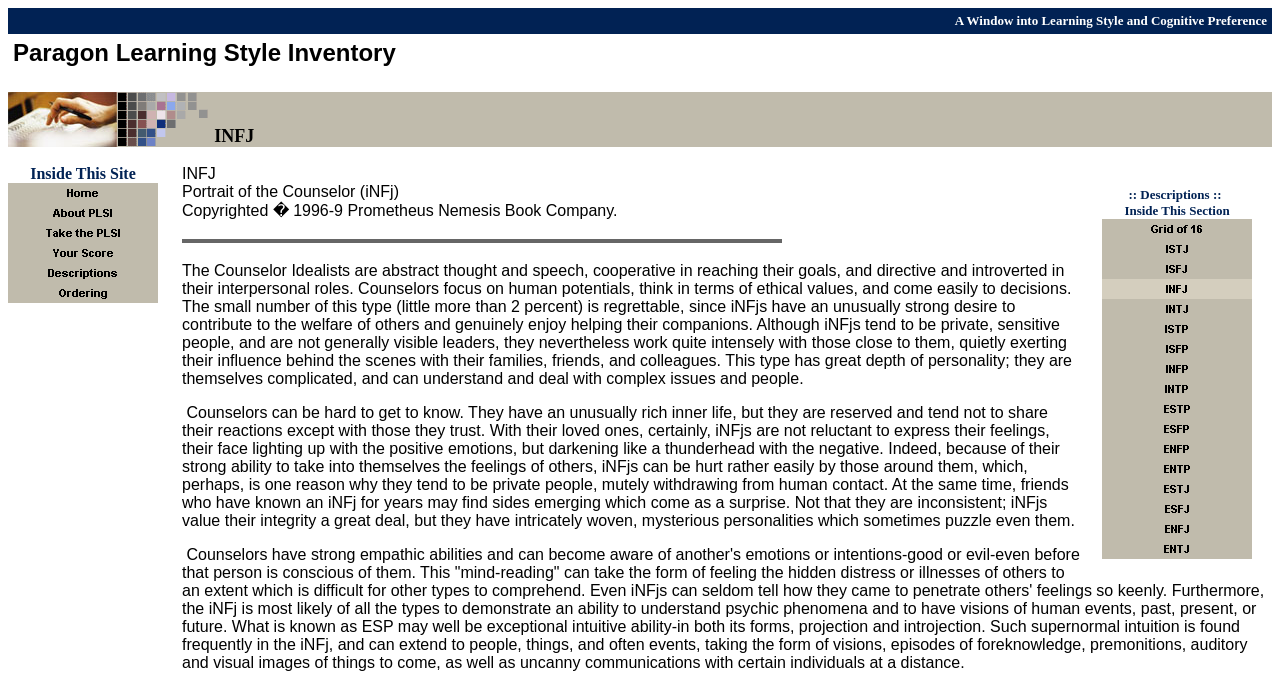Predict the bounding box coordinates of the area that should be clicked to accomplish the following instruction: "Click the 'Take the PLSI' link". The bounding box coordinates should consist of four float numbers between 0 and 1, i.e., [left, top, right, bottom].

[0.006, 0.334, 0.123, 0.358]